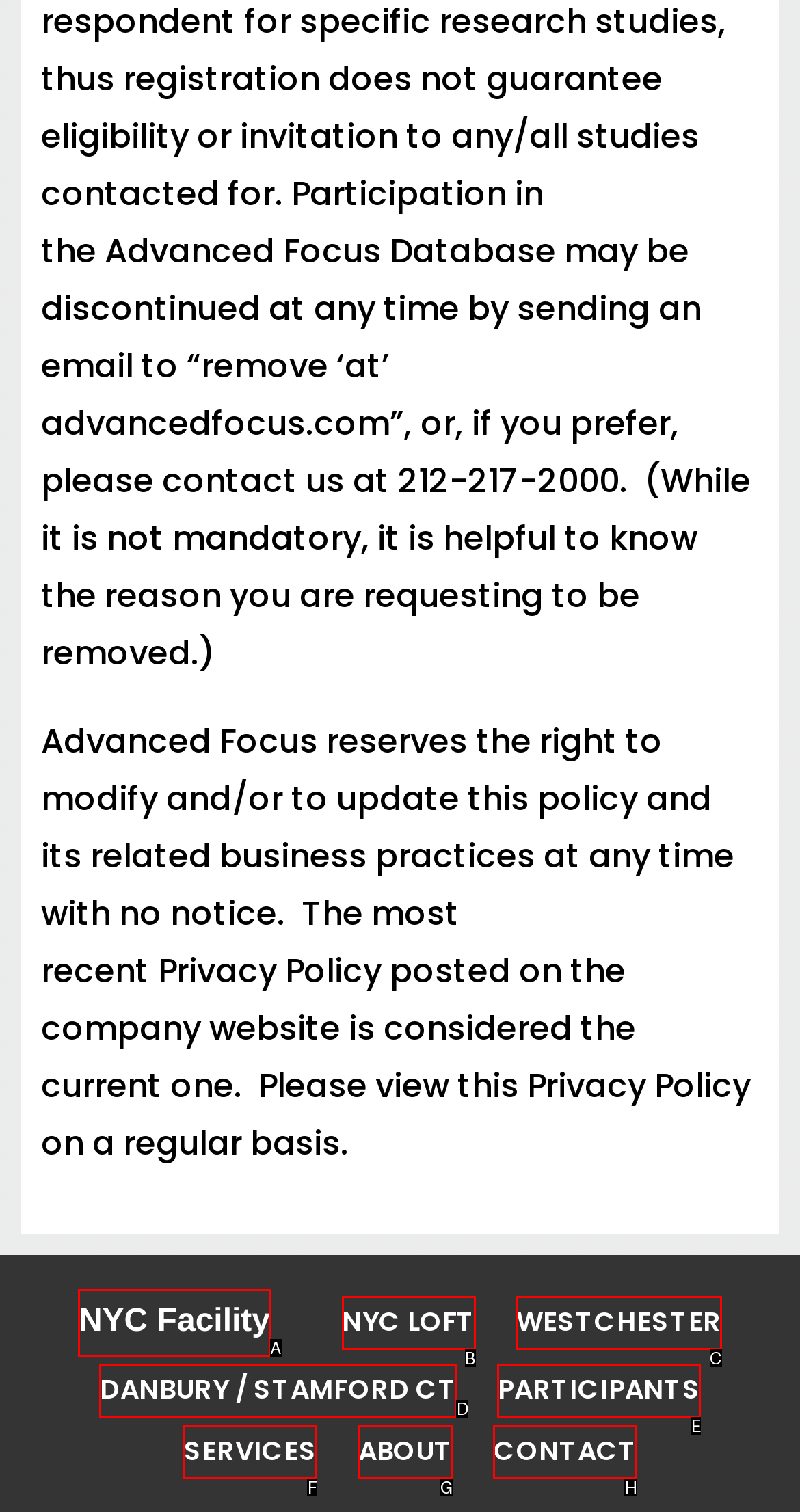Determine which HTML element I should select to execute the task: View NYC Facility
Reply with the corresponding option's letter from the given choices directly.

A